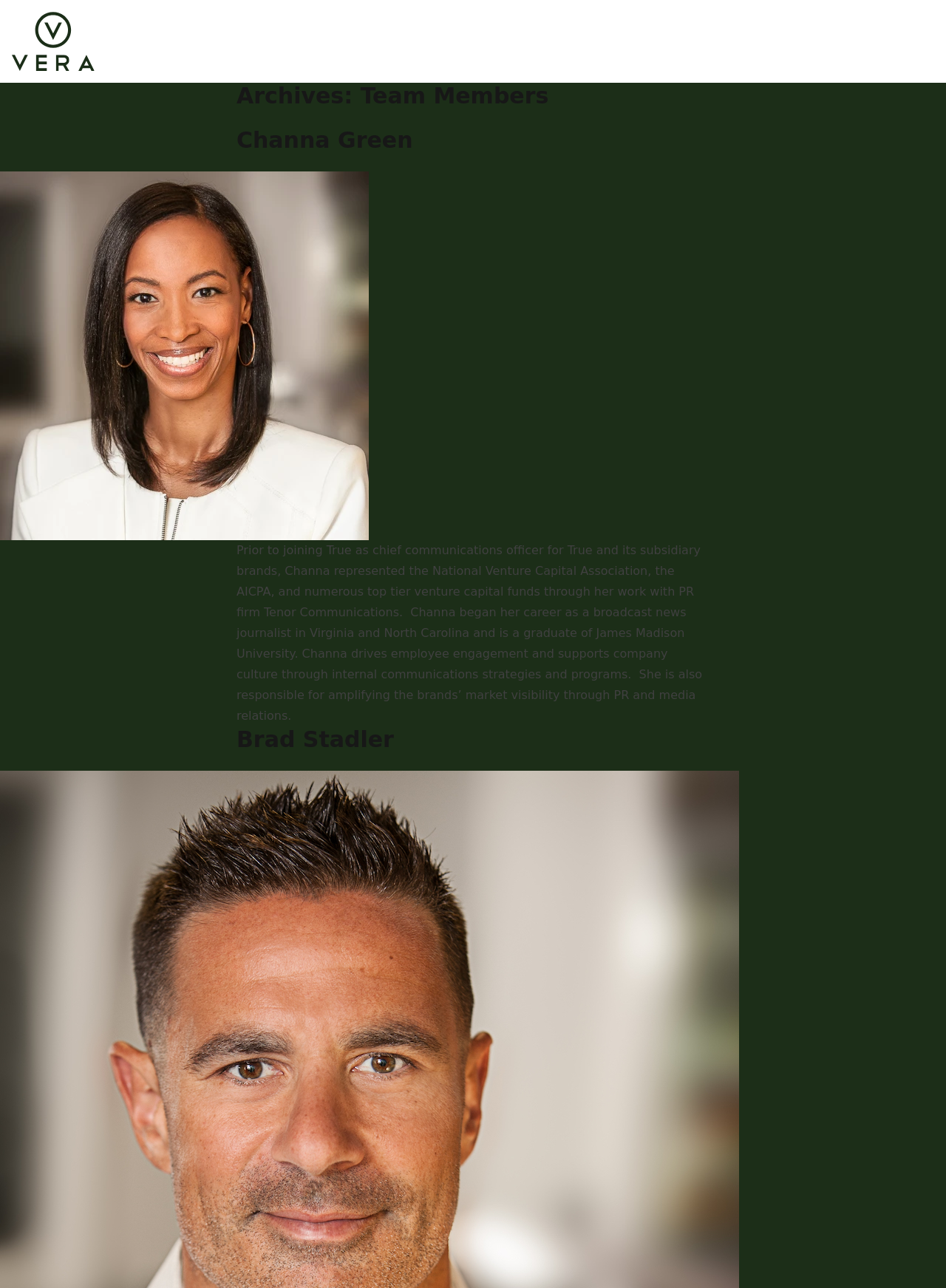Given the following UI element description: "parent_node: Channa Green", find the bounding box coordinates in the webpage screenshot.

[0.0, 0.133, 1.0, 0.419]